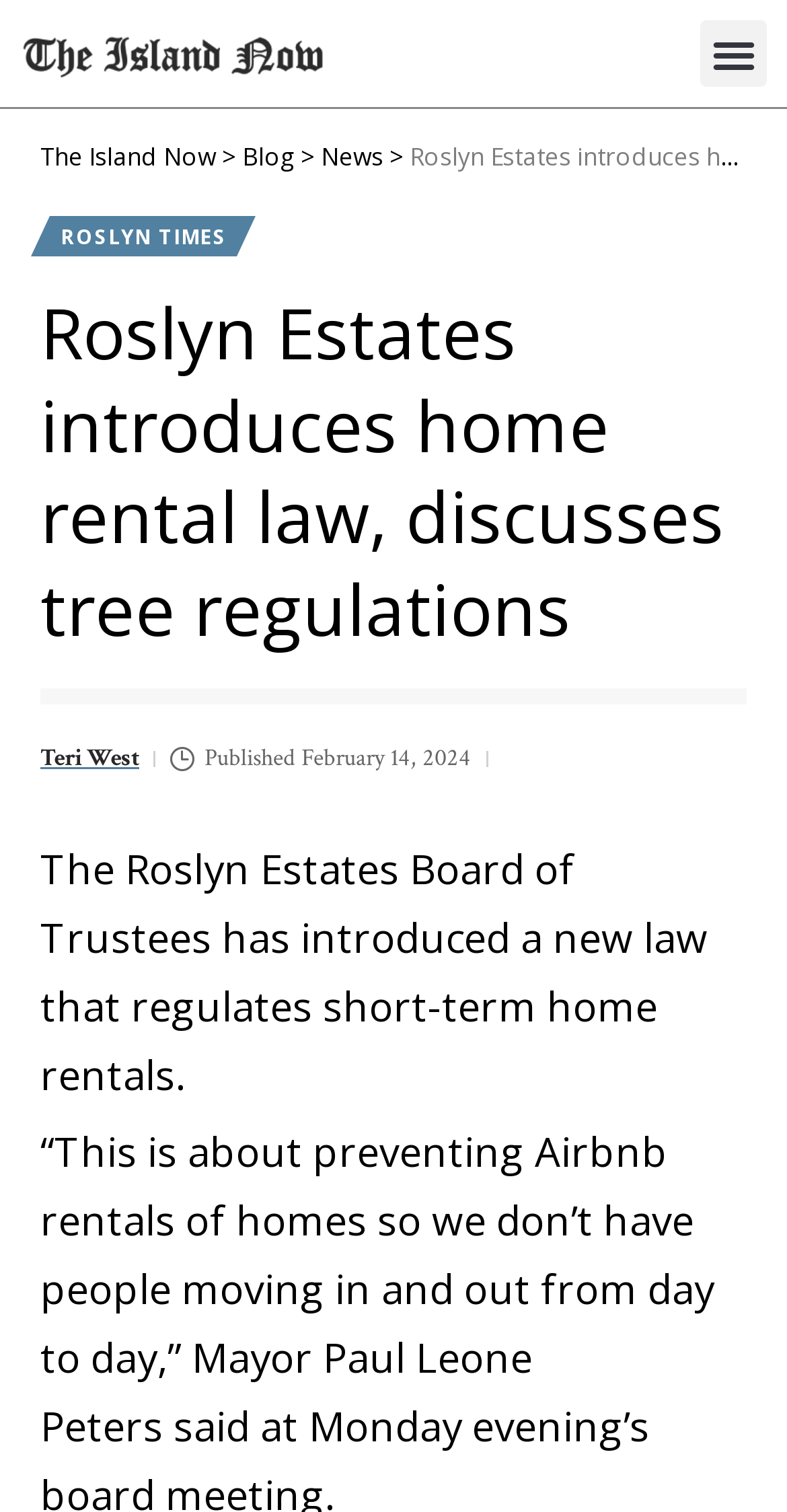Please find and report the primary heading text from the webpage.

Roslyn Estates introduces home rental law, discusses tree regulations